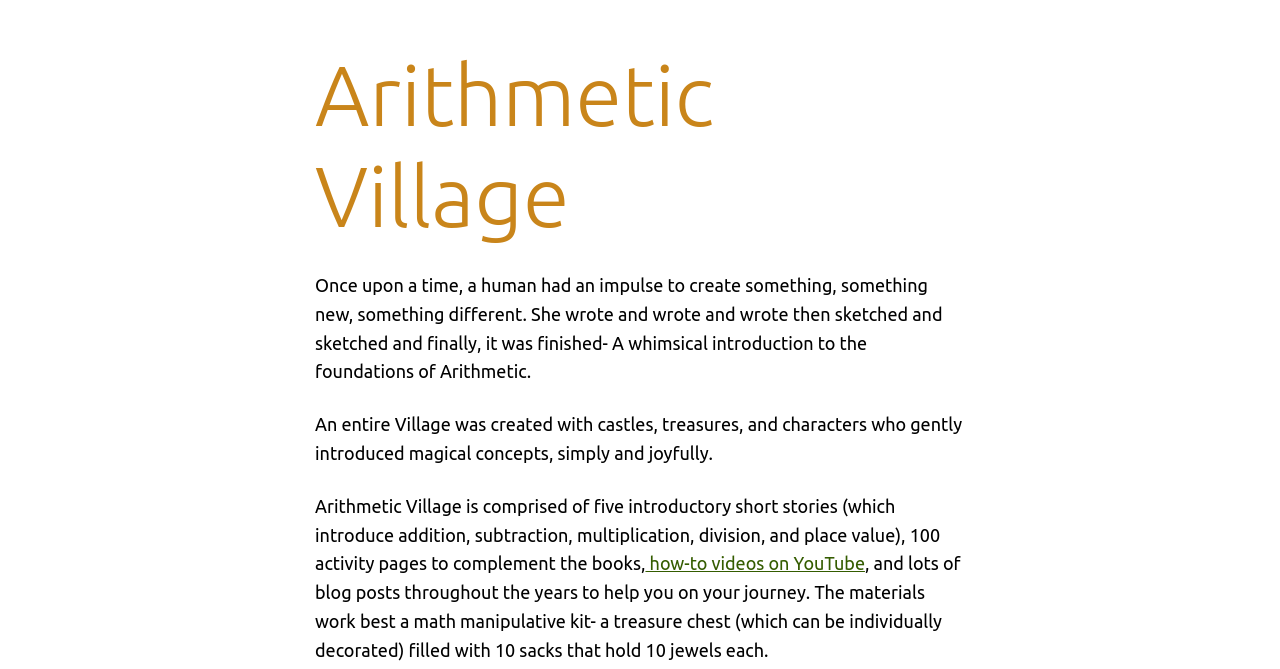Given the content of the image, can you provide a detailed answer to the question?
How many jewels are in each sack?

The webpage mentions that the math manipulative kit, a treasure chest, is filled with 10 sacks that hold 10 jewels each, as described in the StaticText element with bounding box coordinates [0.246, 0.827, 0.75, 0.986].